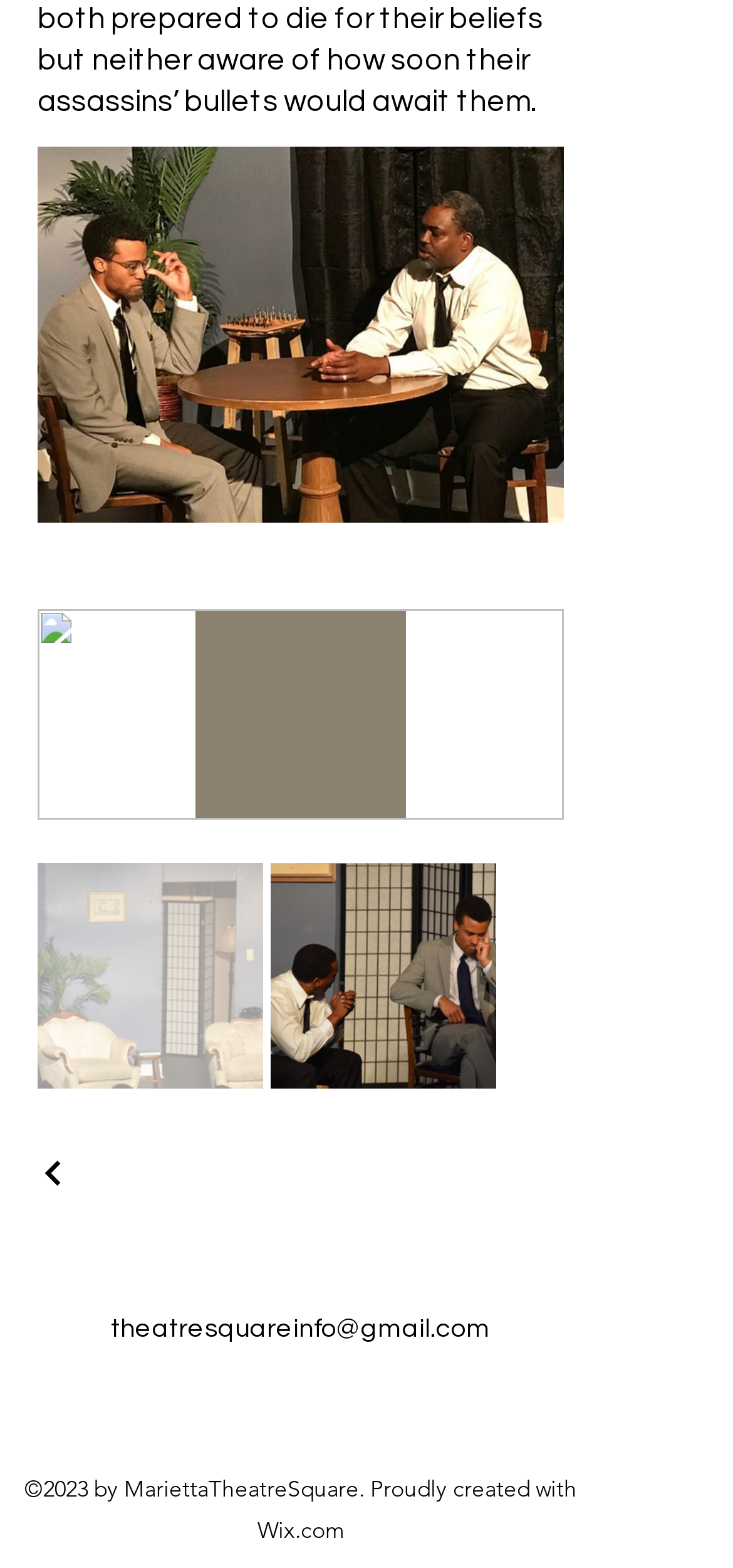Review the image closely and give a comprehensive answer to the question: How many social media links are present in the Social Bar?

The Social Bar is a list element located at the bottom of the webpage, and it contains two link elements with the text 'alt.text.label.Facebook' and 'alt.text.label.Instagram', which represent the social media links.